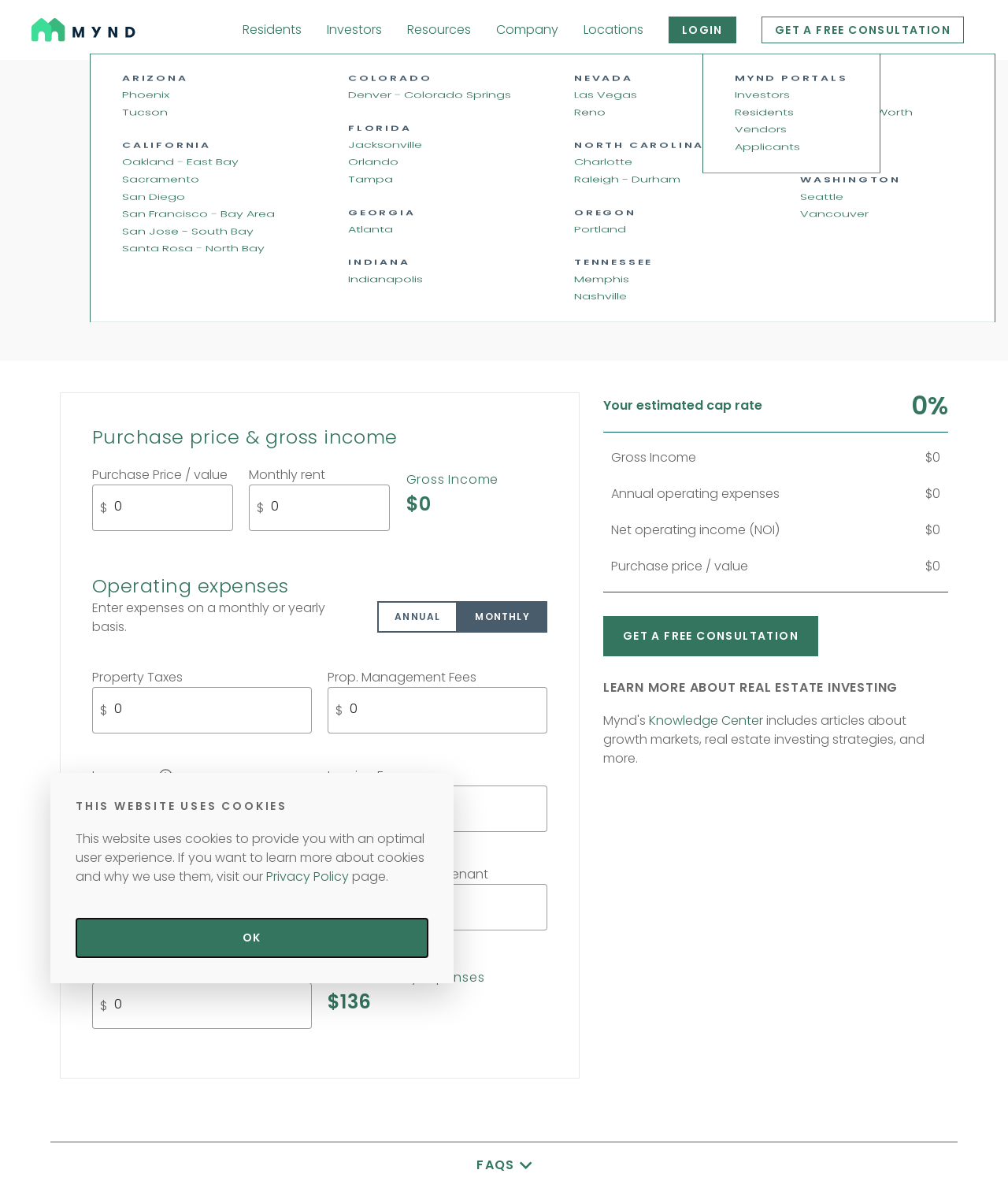What is the link 'Knowledge Center' for?
Identify the answer in the screenshot and reply with a single word or phrase.

Accessing knowledge center